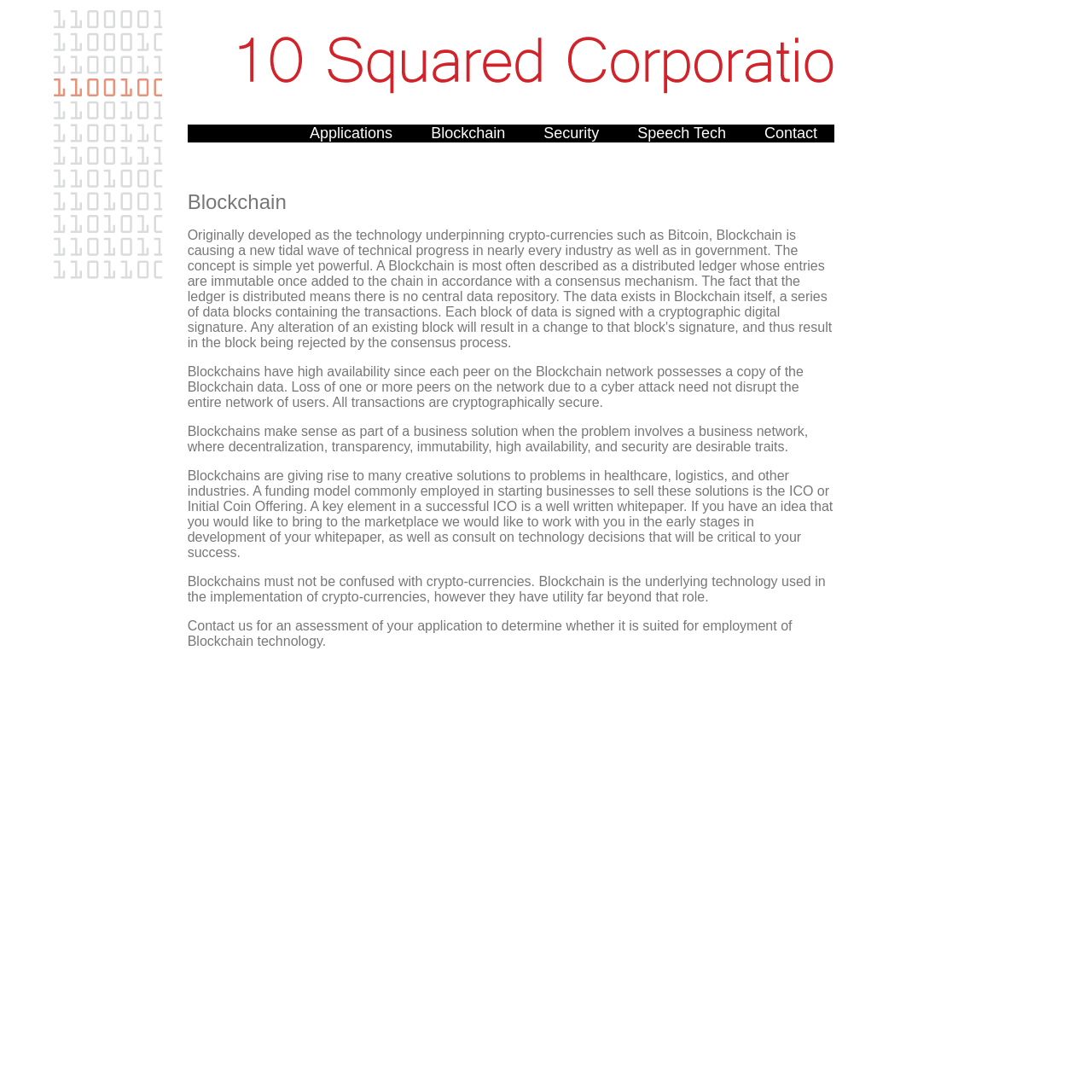Using the element description: "Speech Tech", determine the bounding box coordinates. The coordinates should be in the format [left, top, right, bottom], with values between 0 and 1.

[0.568, 0.114, 0.68, 0.13]